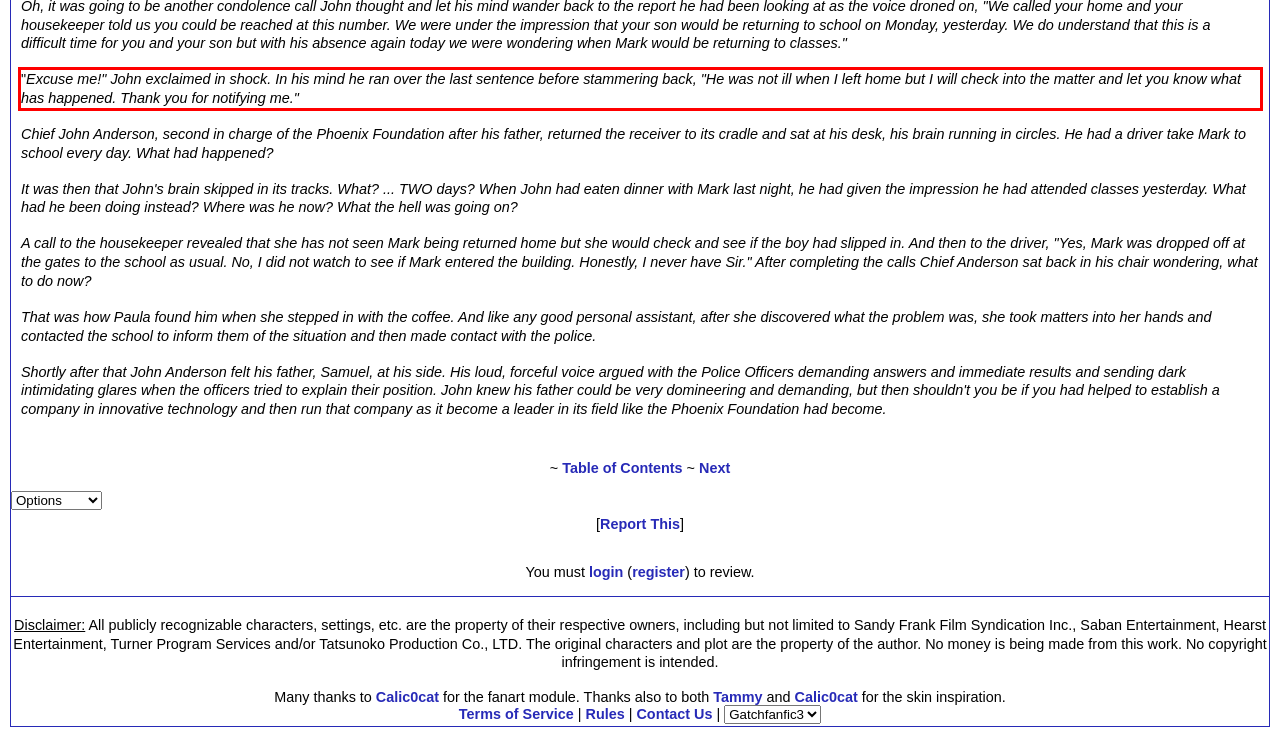Observe the screenshot of the webpage that includes a red rectangle bounding box. Conduct OCR on the content inside this red bounding box and generate the text.

"Excuse me!" John exclaimed in shock. In his mind he ran over the last sentence before stammering back, "He was not ill when I left home but I will check into the matter and let you know what has happened. Thank you for notifying me."